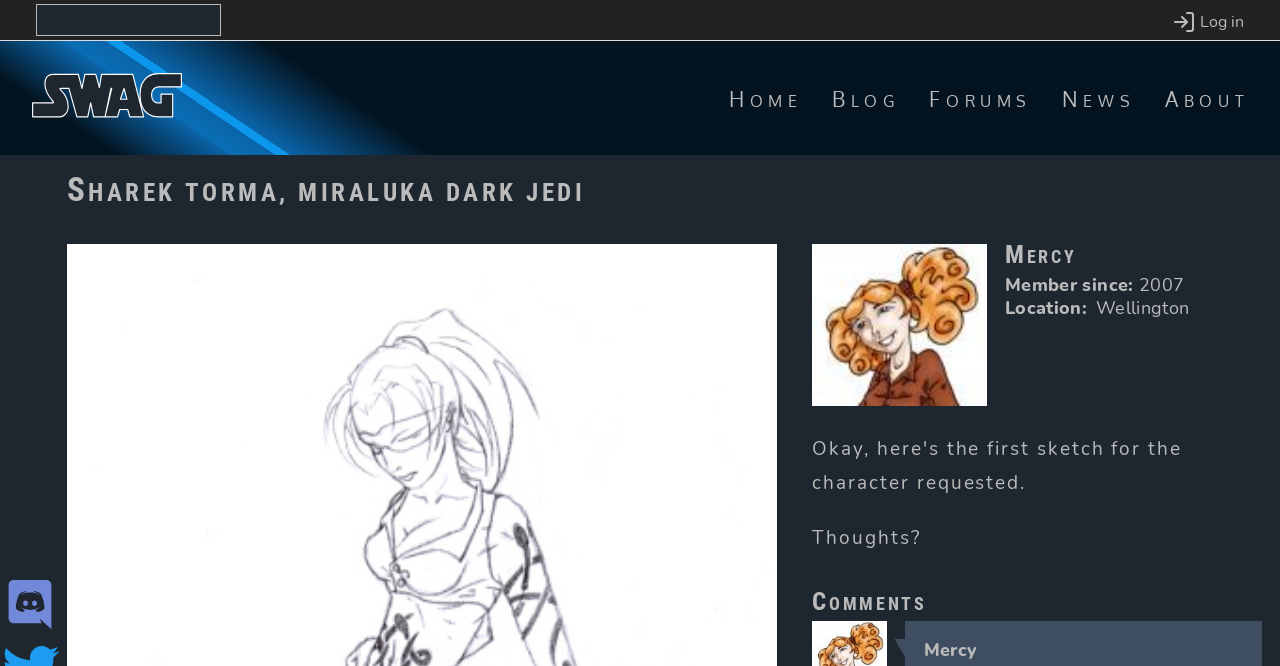Specify the bounding box coordinates of the area that needs to be clicked to achieve the following instruction: "View the profile of user Mercy".

[0.635, 0.583, 0.771, 0.619]